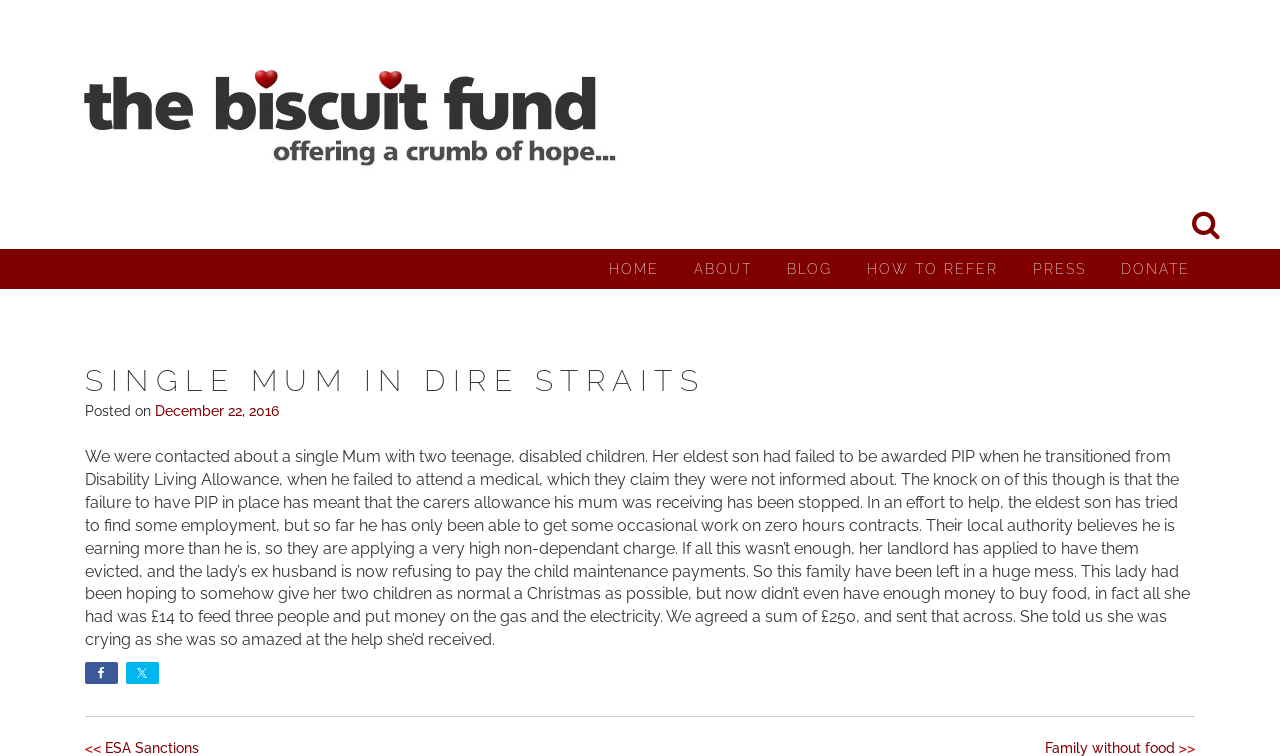Please specify the bounding box coordinates of the region to click in order to perform the following instruction: "Click the HOME link".

[0.476, 0.329, 0.515, 0.382]